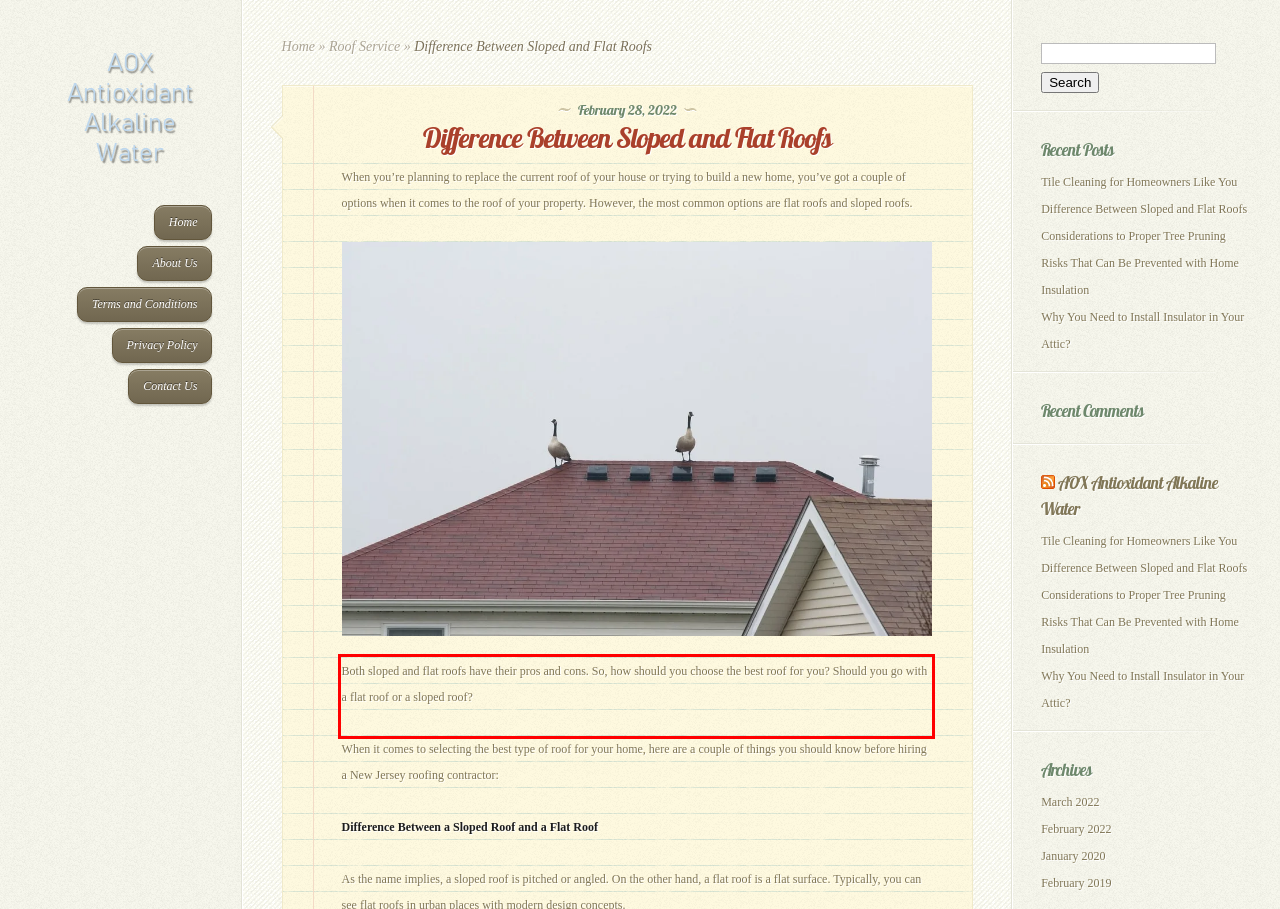Given a screenshot of a webpage with a red bounding box, extract the text content from the UI element inside the red bounding box.

Both sloped and flat roofs have their pros and cons. So, how should you choose the best roof for you? Should you go with a flat roof or a sloped roof?